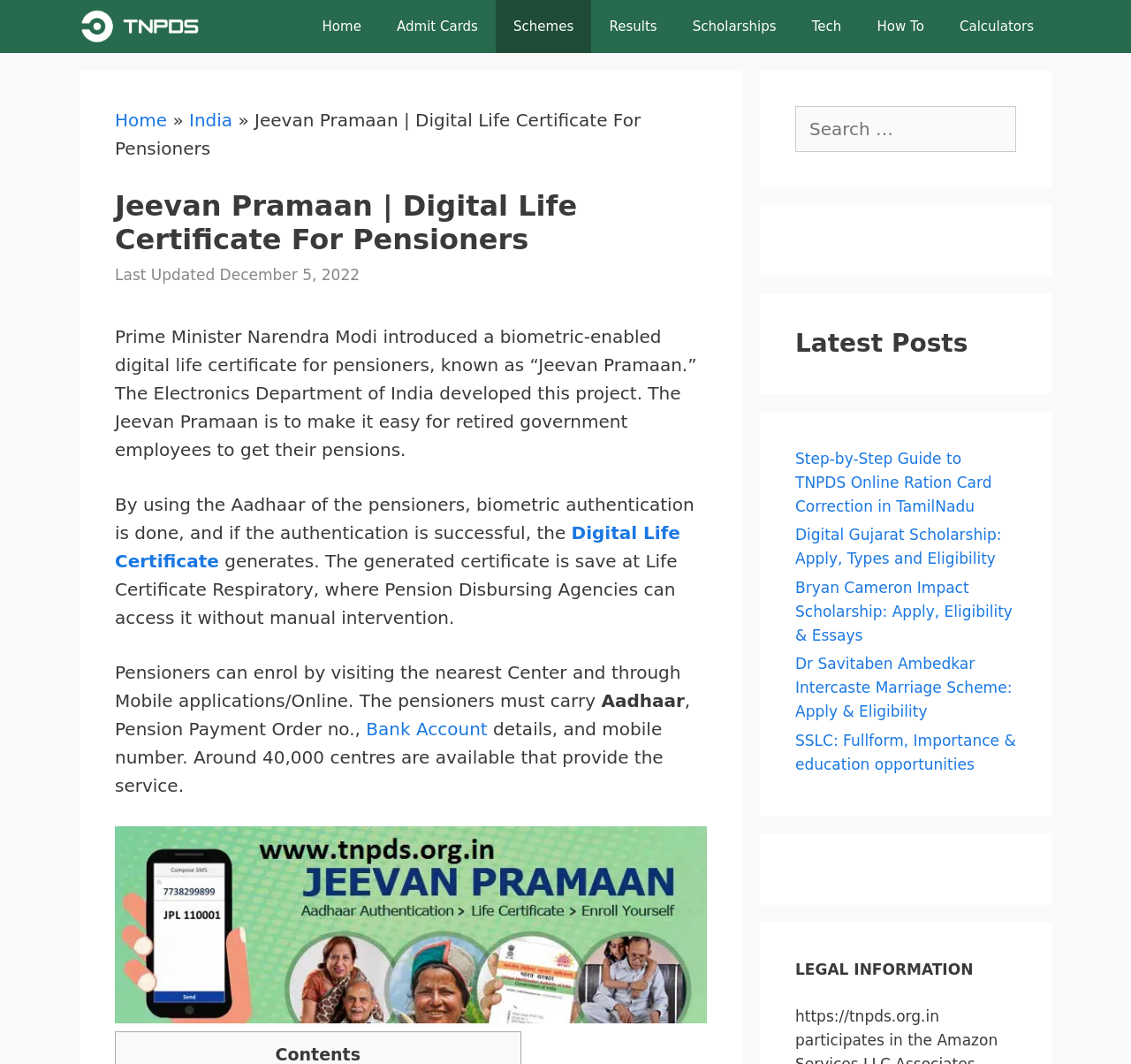Please determine and provide the text content of the webpage's heading.

Jeevan Pramaan | Digital Life Certificate For Pensioners